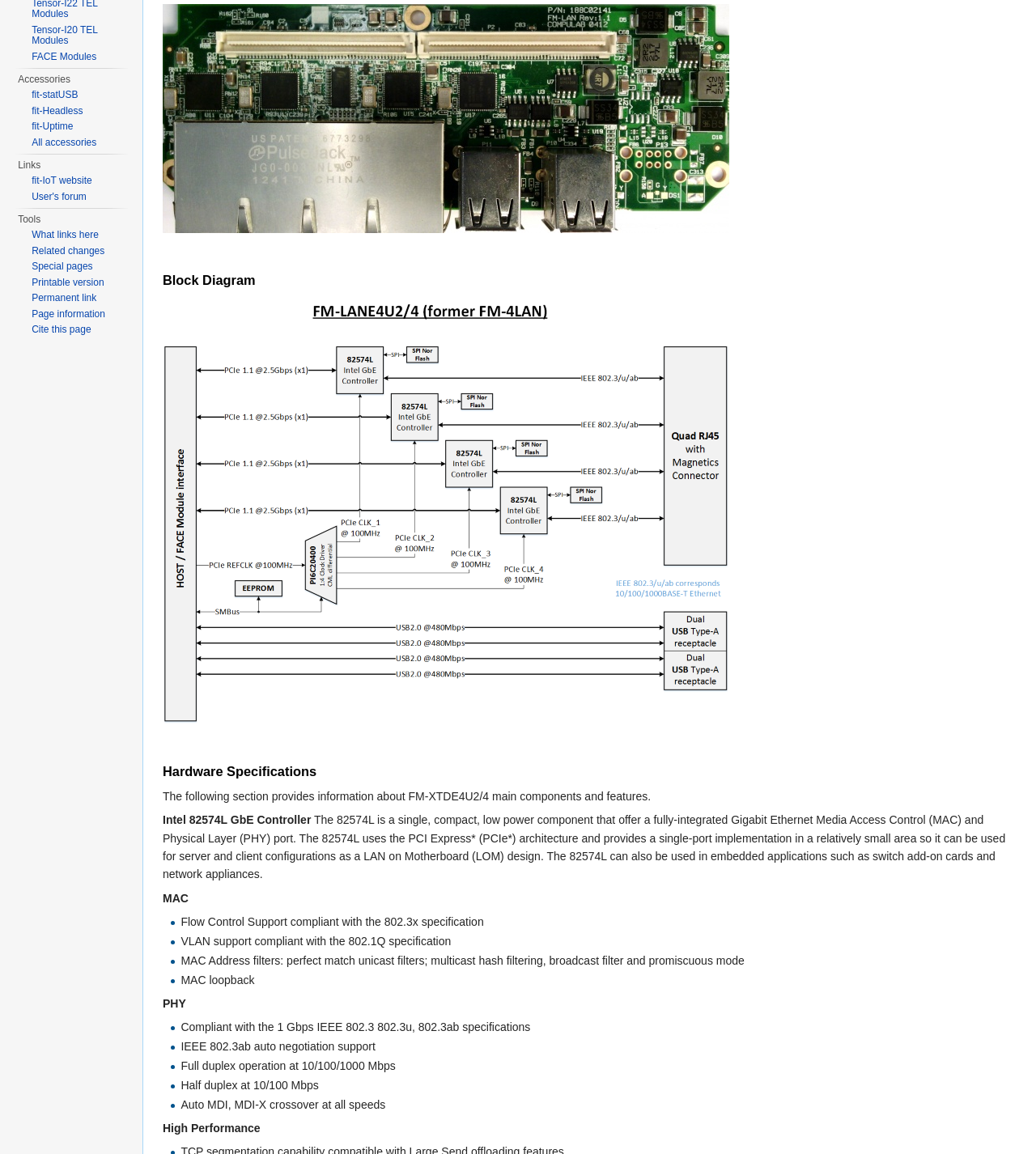Extract the bounding box coordinates of the UI element described by: "HEALTH BENEFITS". The coordinates should include four float numbers ranging from 0 to 1, e.g., [left, top, right, bottom].

None